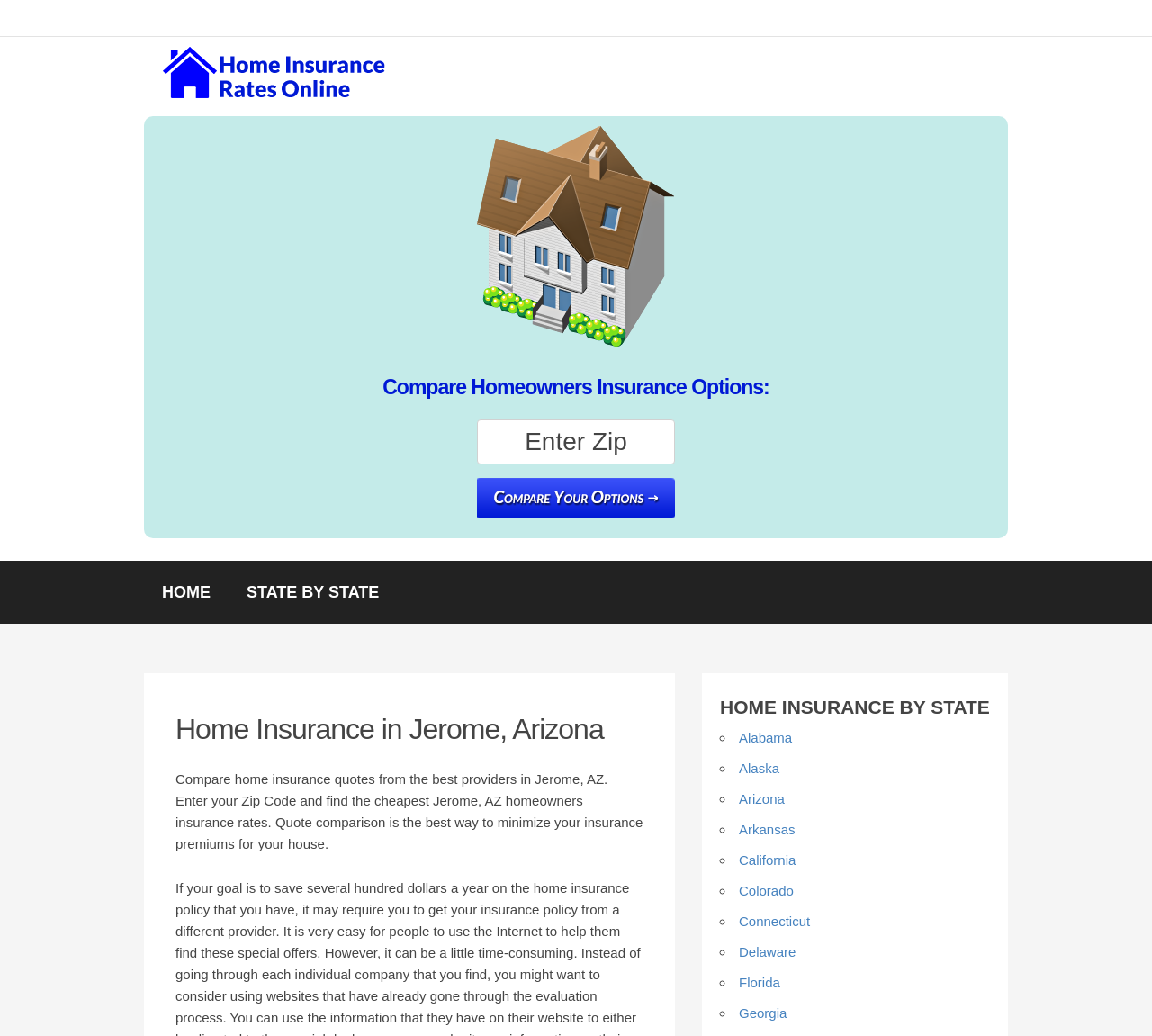Answer the question below with a single word or a brief phrase: 
What is the benefit of comparing home insurance quotes?

Minimize insurance premiums